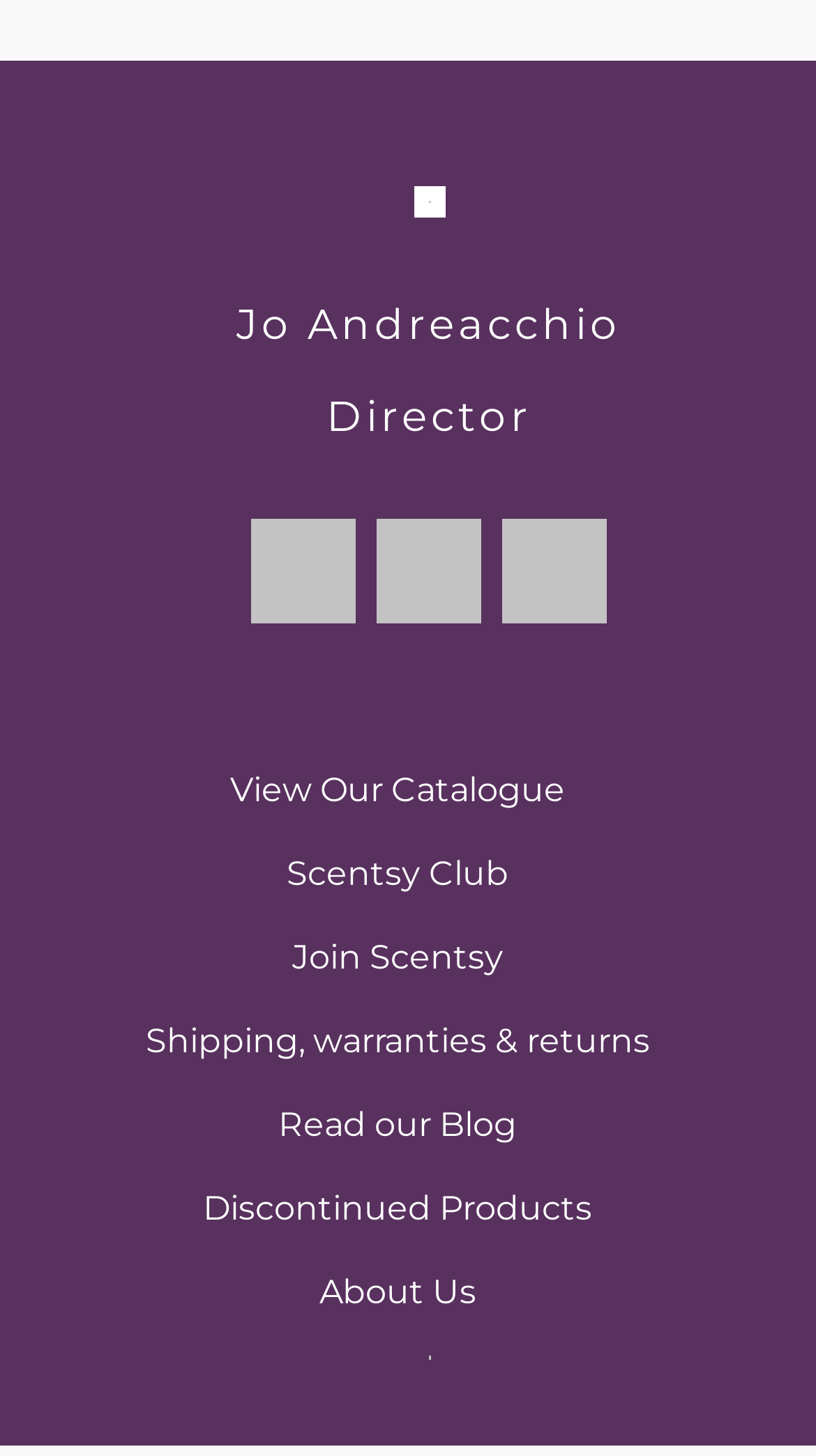Who is the director?
Please give a well-detailed answer to the question.

The webpage has a heading element with the text 'Jo Andreacchio' and another heading element with the text 'Director' below it, indicating that Jo Andreacchio is the director.